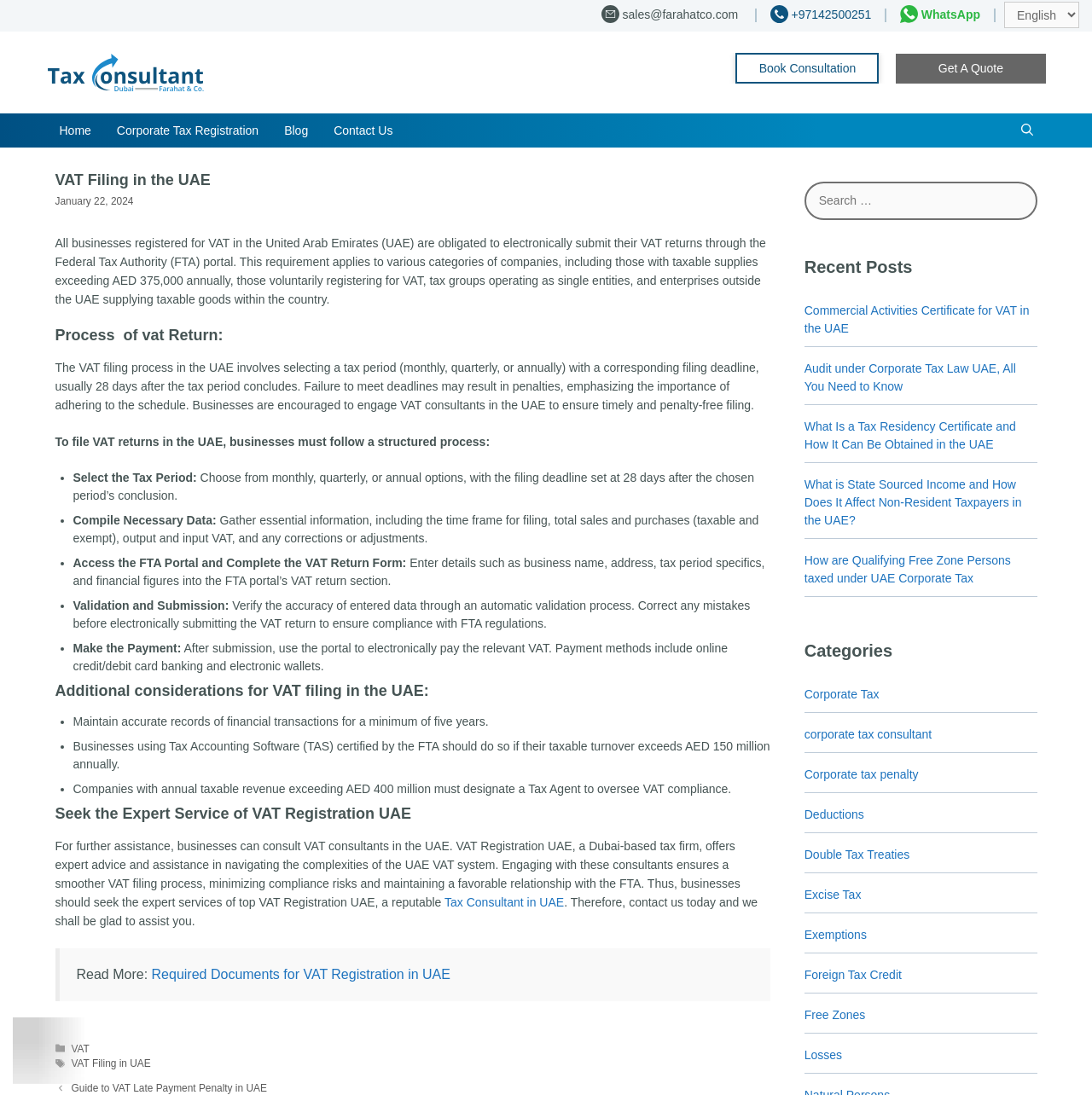What is the purpose of VAT consultants in the UAE?
Provide a detailed answer to the question using information from the image.

The webpage suggests that businesses can engage VAT consultants in the UAE to ensure timely and penalty-free filing of VAT returns, which is important because failure to meet deadlines may result in penalties.